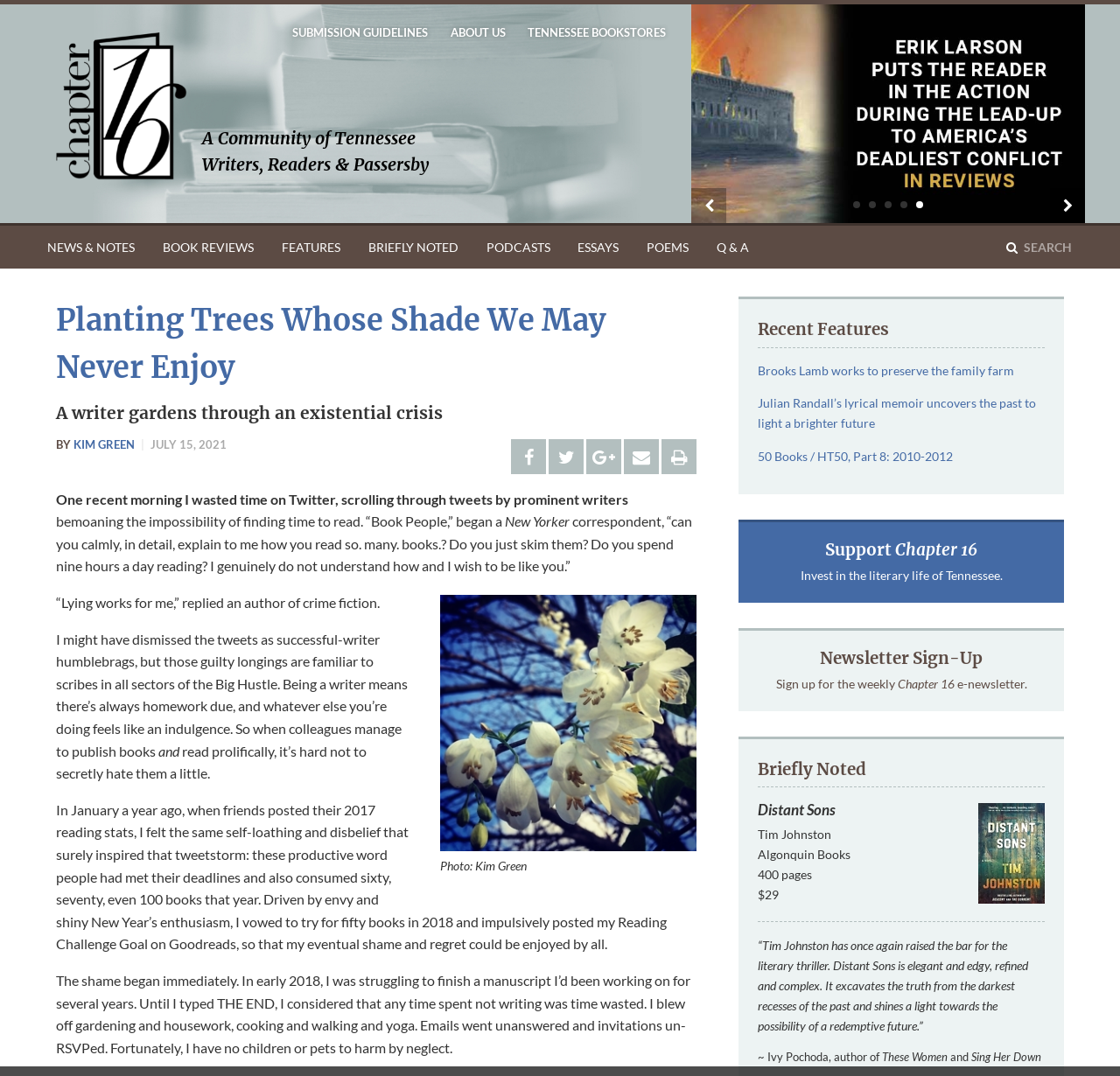Determine the bounding box coordinates of the section I need to click to execute the following instruction: "Read the article 'How to Start a Civil War'". Provide the coordinates as four float numbers between 0 and 1, i.e., [left, top, right, bottom].

[0.266, 0.004, 0.617, 0.214]